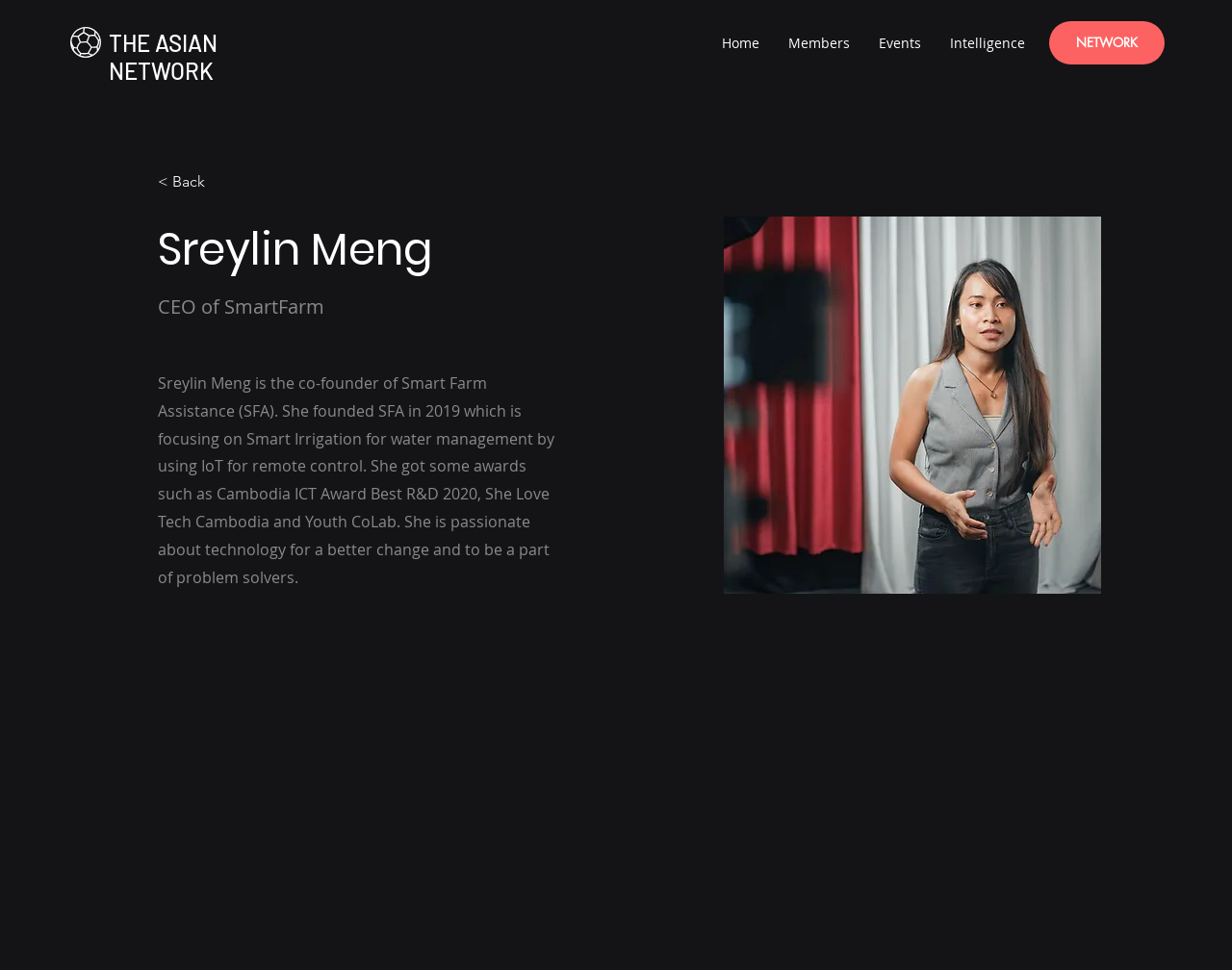What is the topic of the award Sreylin Meng received in 2020?
Look at the image and respond with a single word or a short phrase.

ICT